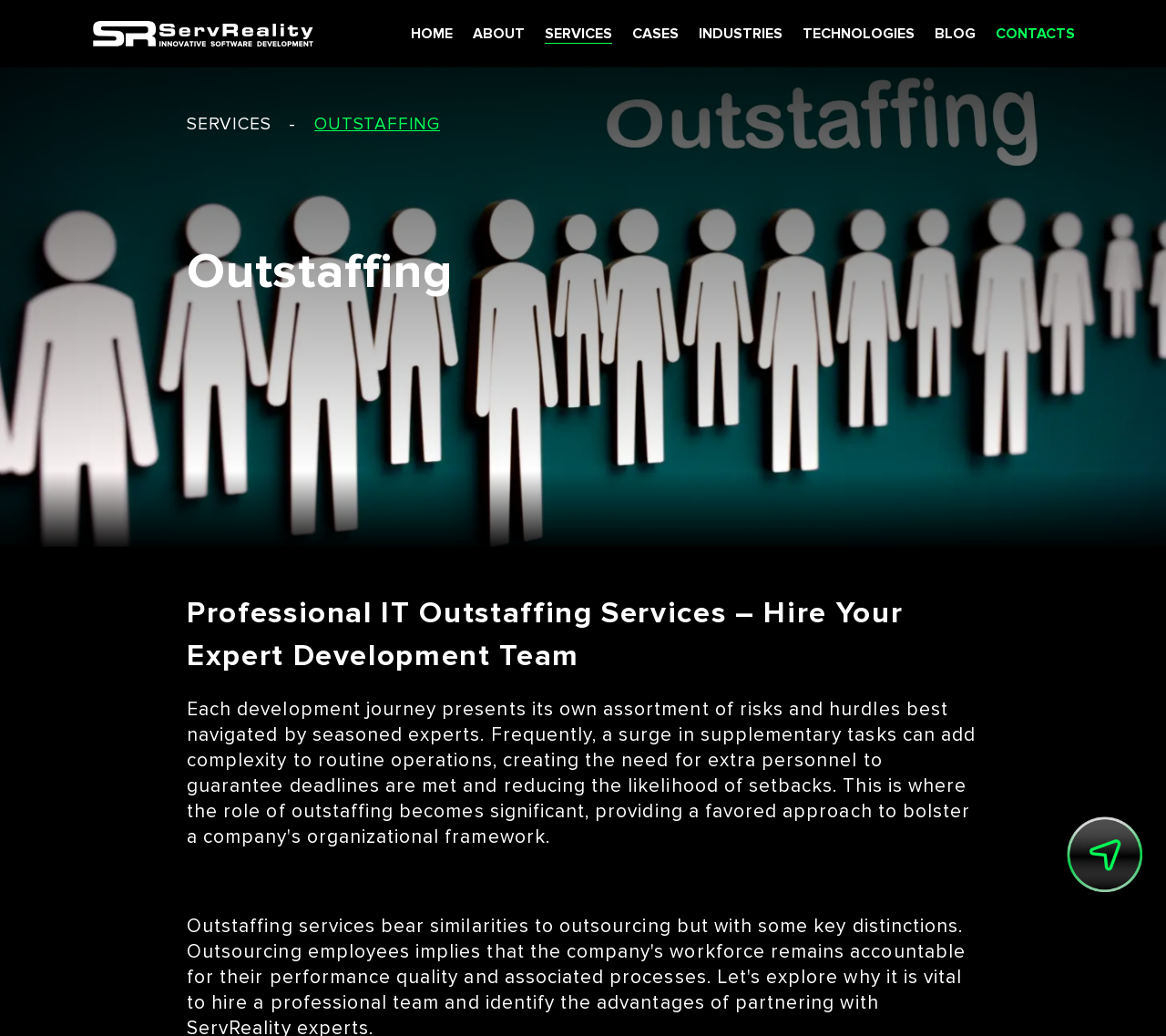Offer a detailed account of what is visible on the webpage.

The webpage is about ServReality, an outstaffing service provider company that develops mobile and gaming solutions. At the top left corner, there is a logo of the company. Next to the logo, there is a navigation menu with links to different sections of the website, including HOME, ABOUT, SERVICES, CASES, INDUSTRIES, TECHNOLOGIES, BLOG, and CONTACTS. 

Below the navigation menu, there is a large background image that spans the entire width of the page, taking up about half of the page's height. The image is related to outstaffing.

In the middle of the page, there is a section dedicated to outstaffing services. It starts with a heading "Outstaffing" and a link to the SERVICES section. Below the heading, there is a subheading "Professional IT Outstaffing Services – Hire Your Expert Development Team". 

At the bottom right corner of the page, there is a small arrow button.